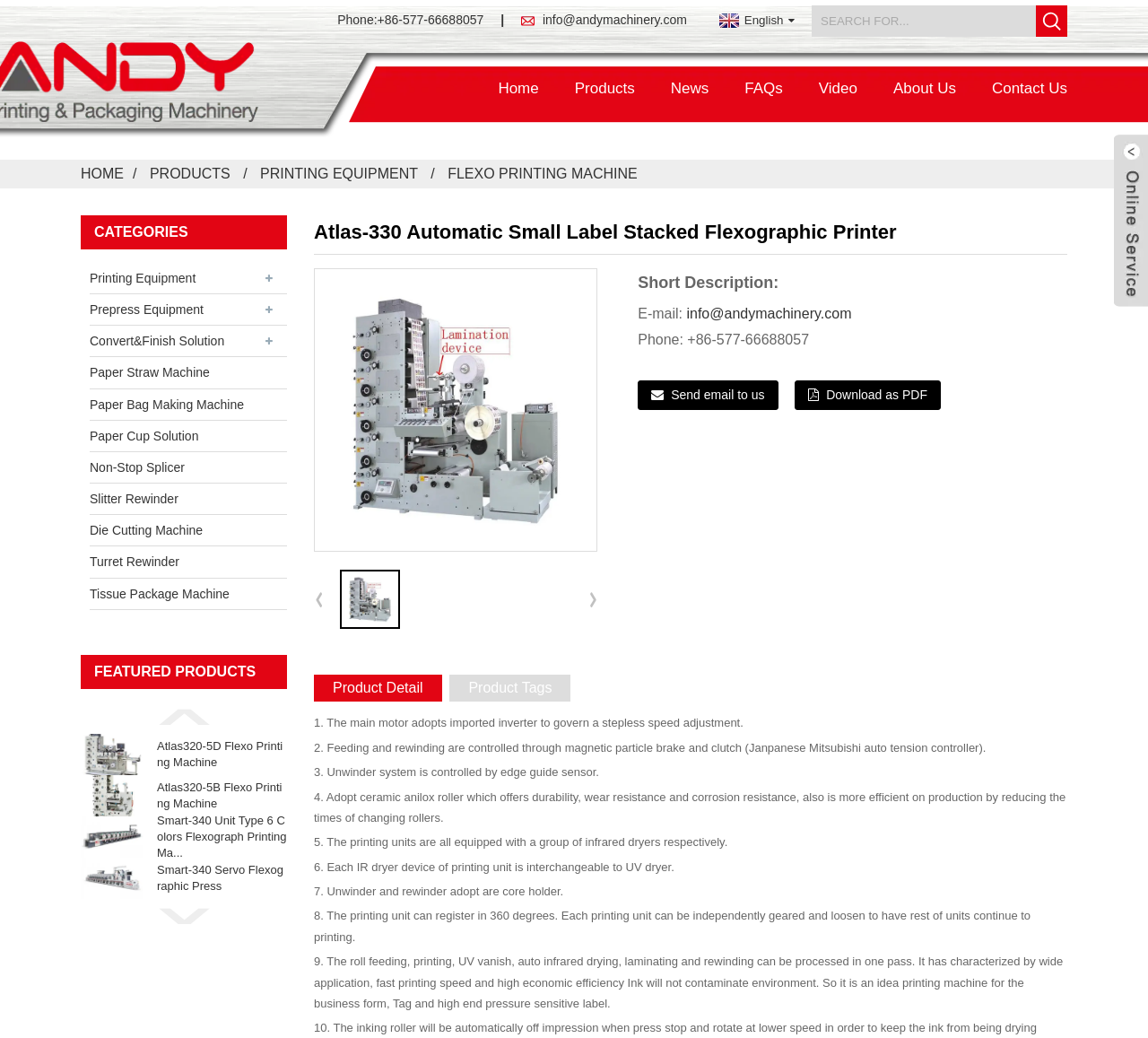Determine the bounding box coordinates of the region I should click to achieve the following instruction: "Search for products". Ensure the bounding box coordinates are four float numbers between 0 and 1, i.e., [left, top, right, bottom].

[0.707, 0.005, 0.902, 0.035]